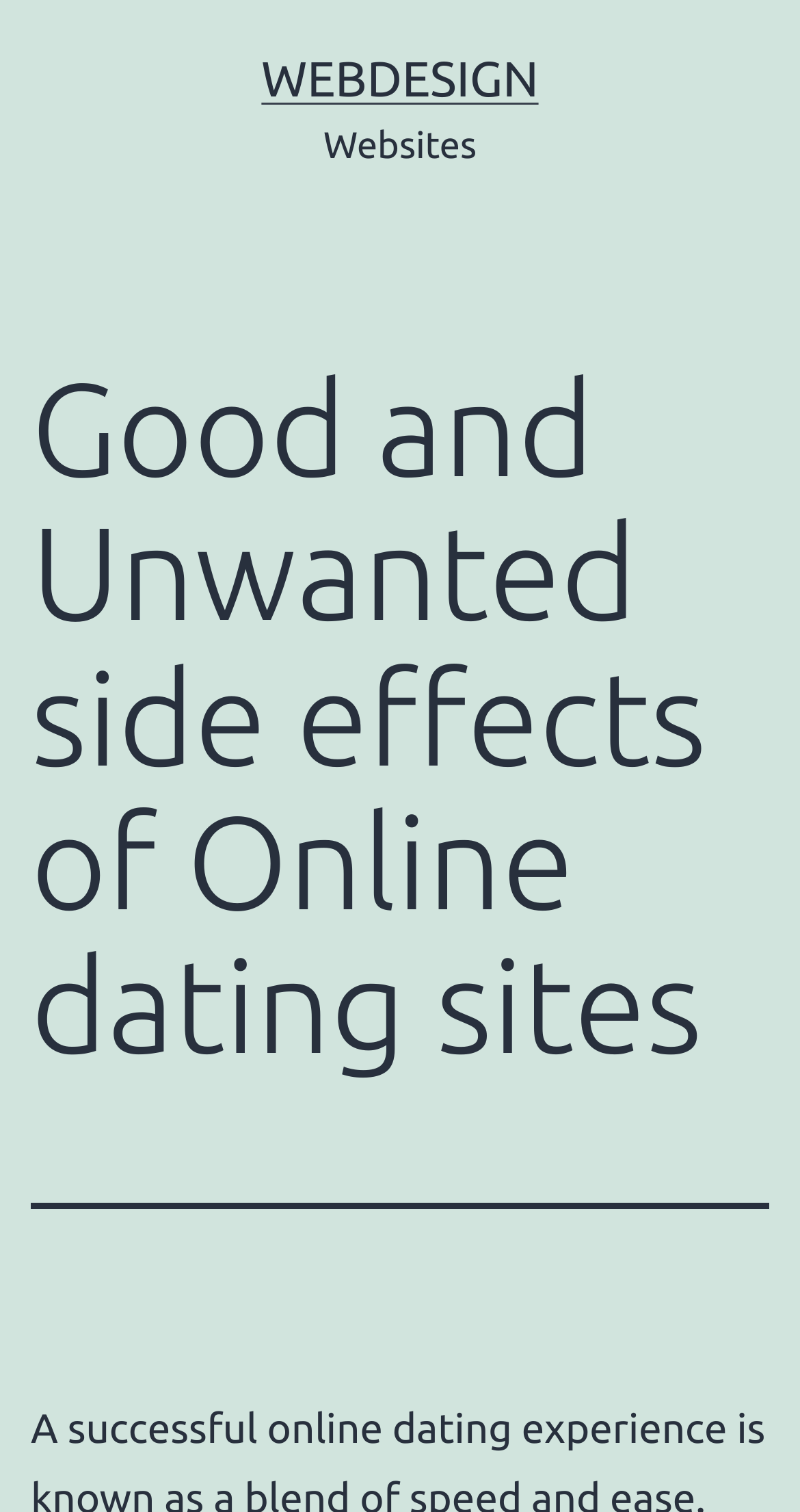Can you determine the main header of this webpage?

Good and Unwanted side effects of Online dating sites